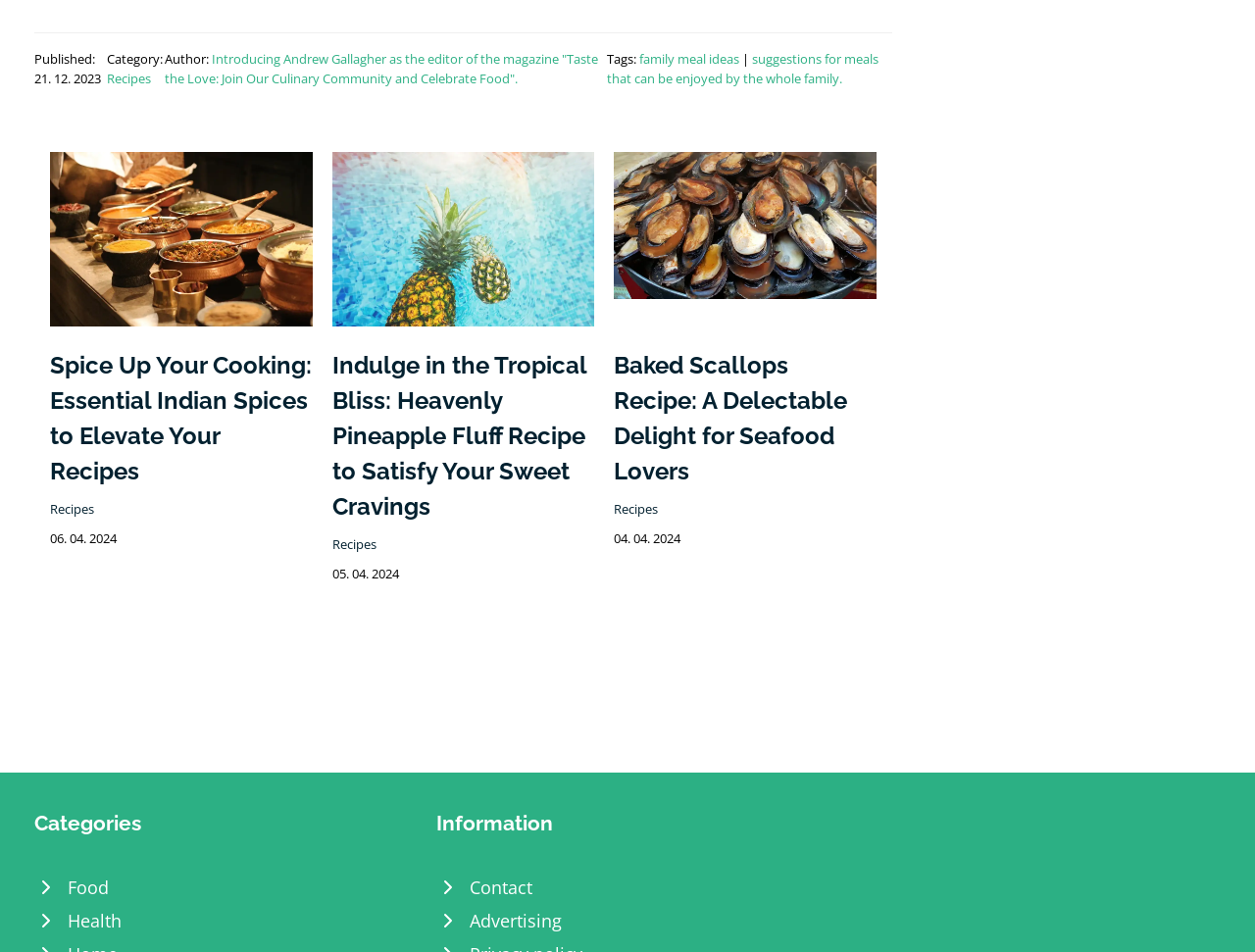Locate the bounding box coordinates of the region to be clicked to comply with the following instruction: "Contact the website administrator". The coordinates must be four float numbers between 0 and 1, in the form [left, top, right, bottom].

[0.348, 0.915, 0.652, 0.95]